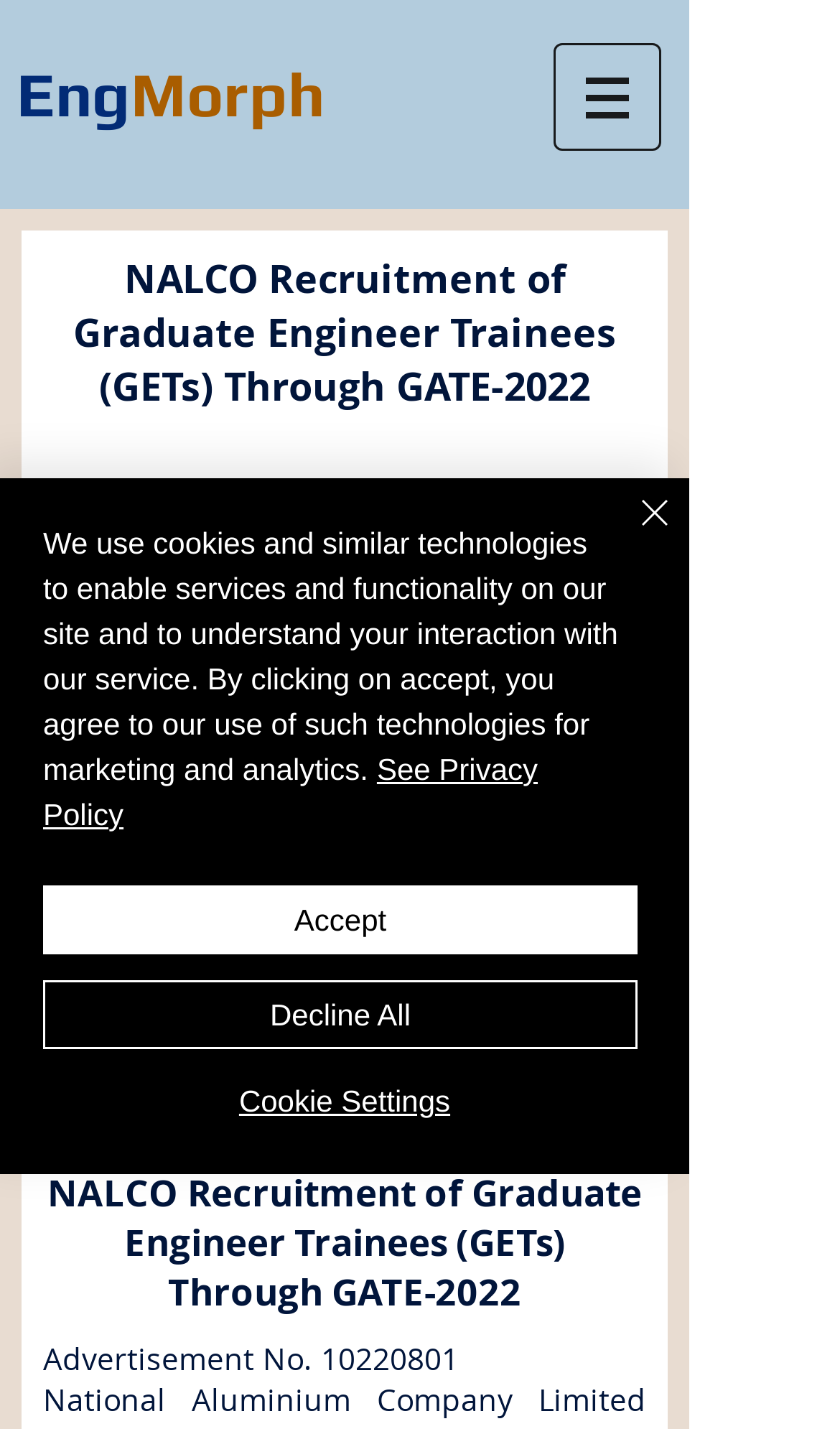Identify the coordinates of the bounding box for the element that must be clicked to accomplish the instruction: "Click the image on the top-right corner".

[0.697, 0.055, 0.749, 0.081]